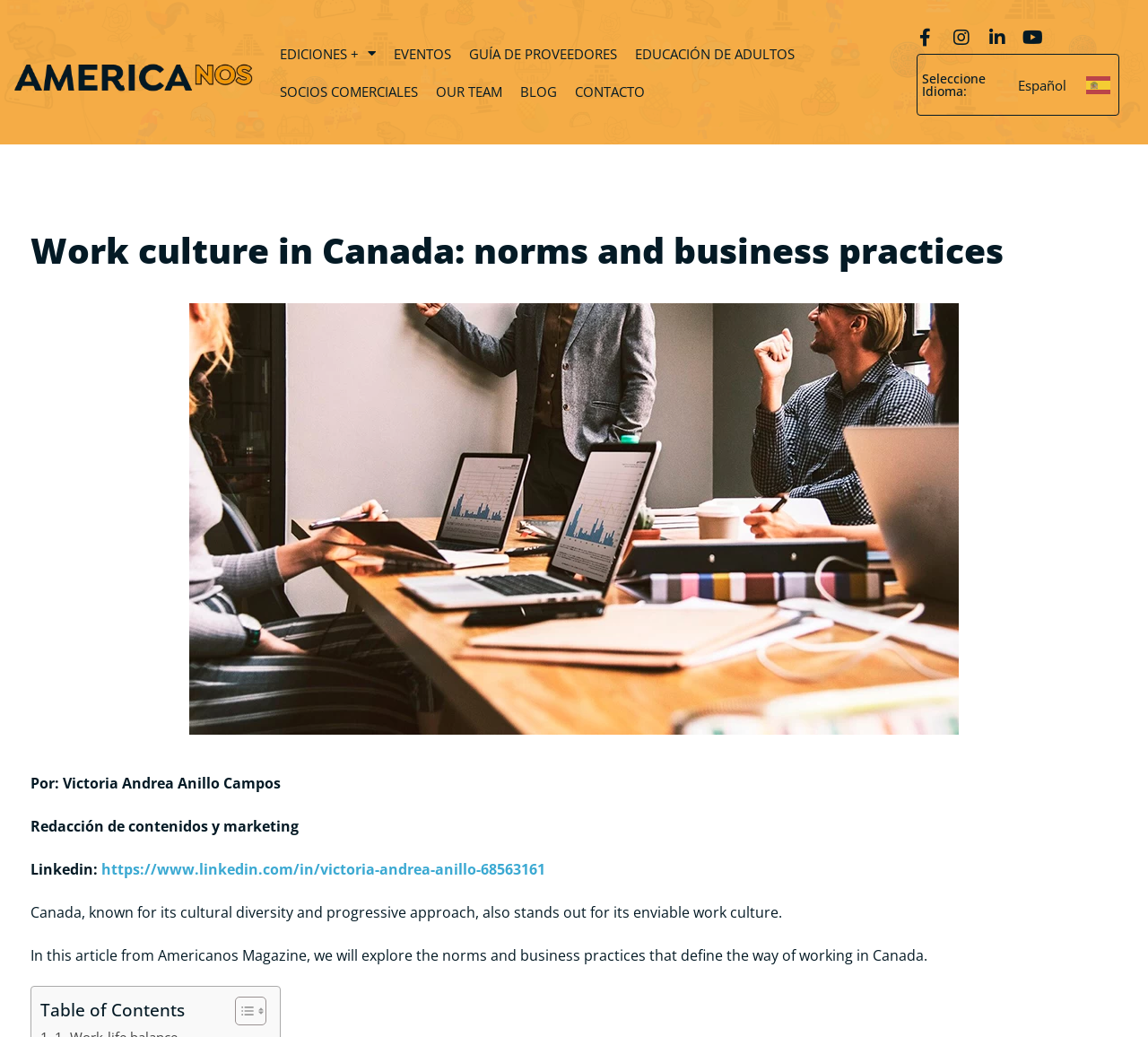With reference to the screenshot, provide a detailed response to the question below:
What is the topic of the article?

The topic of the article can be found in the main heading of the webpage, which is 'Work culture in Canada: norms and business practices', and it is also mentioned in the image description 'work culture in Canada'.